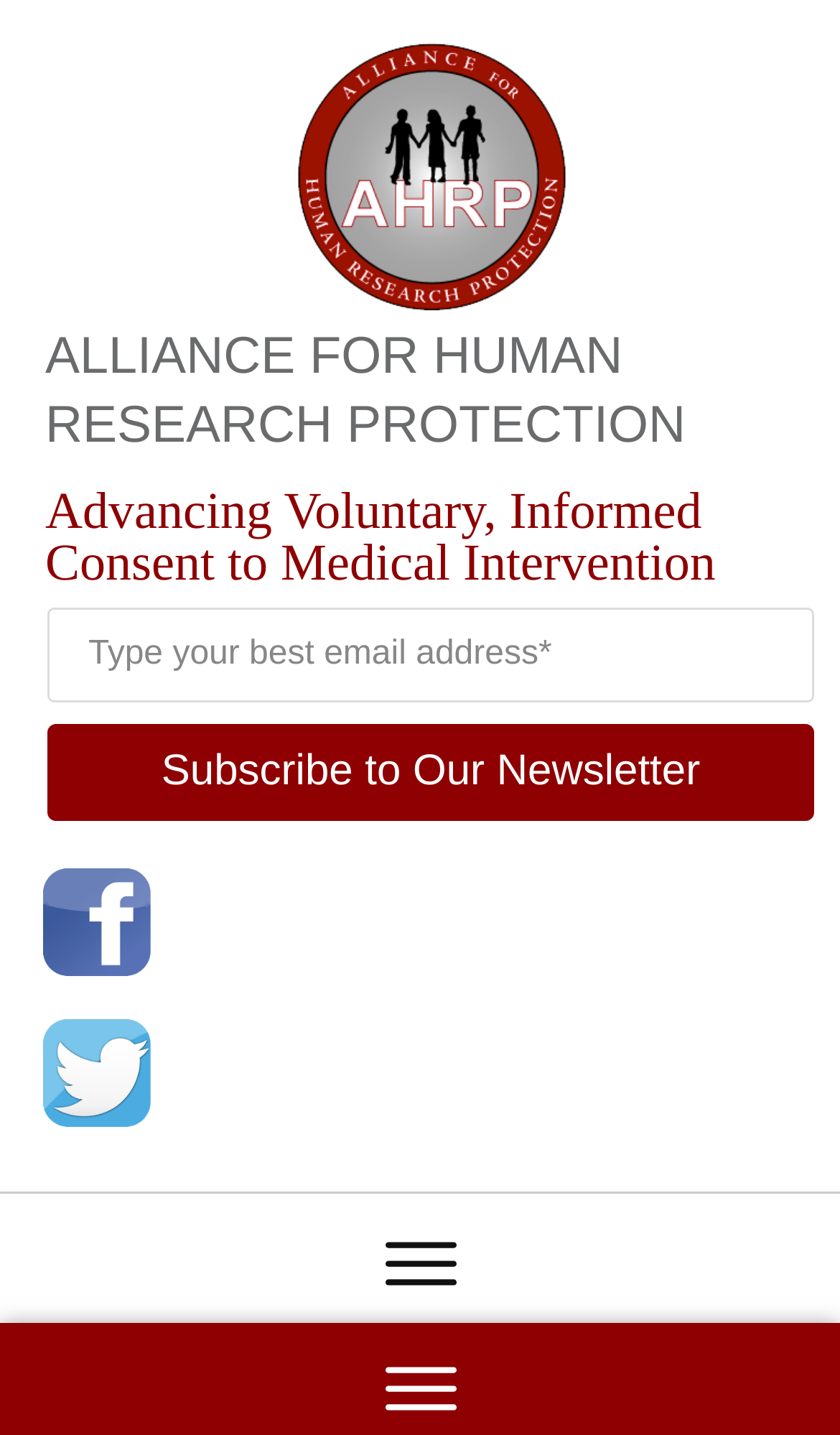Provide an in-depth caption for the elements present on the webpage.

The webpage is dedicated to Loren Mosher, MD (1933–2004) and is affiliated with the Alliance for Human Research Protection. At the top left of the page, there is a link to the AHRP Logo, which is an image. Next to it, there is a heading that reads "ALLIANCE FOR HUMAN RESEARCH PROTECTION" in a prominent font. Below the heading, there is a static text that describes the organization's mission, "Advancing Voluntary, Informed Consent to Medical Intervention".

On the right side of the page, there is a textbox where users can enter their email address to subscribe to the newsletter, accompanied by a "Subscribe to Our Newsletter" button. Above the textbox, there are three social media links, each represented by an image, aligned vertically.

At the bottom of the page, there is a horizontal row of five images, with the first one being a link. The images are relatively small and are positioned close to each other.